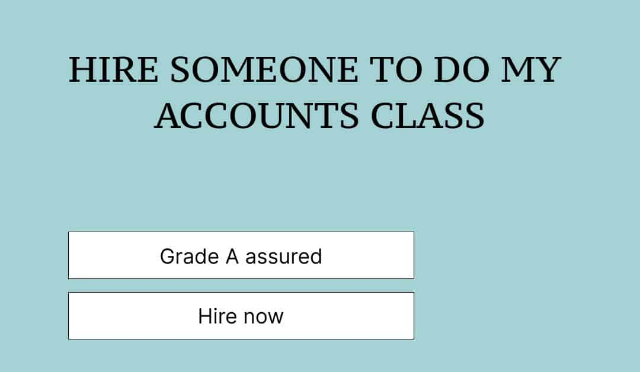Answer the question with a brief word or phrase:
How many buttons are prominently displayed on the banner?

Two